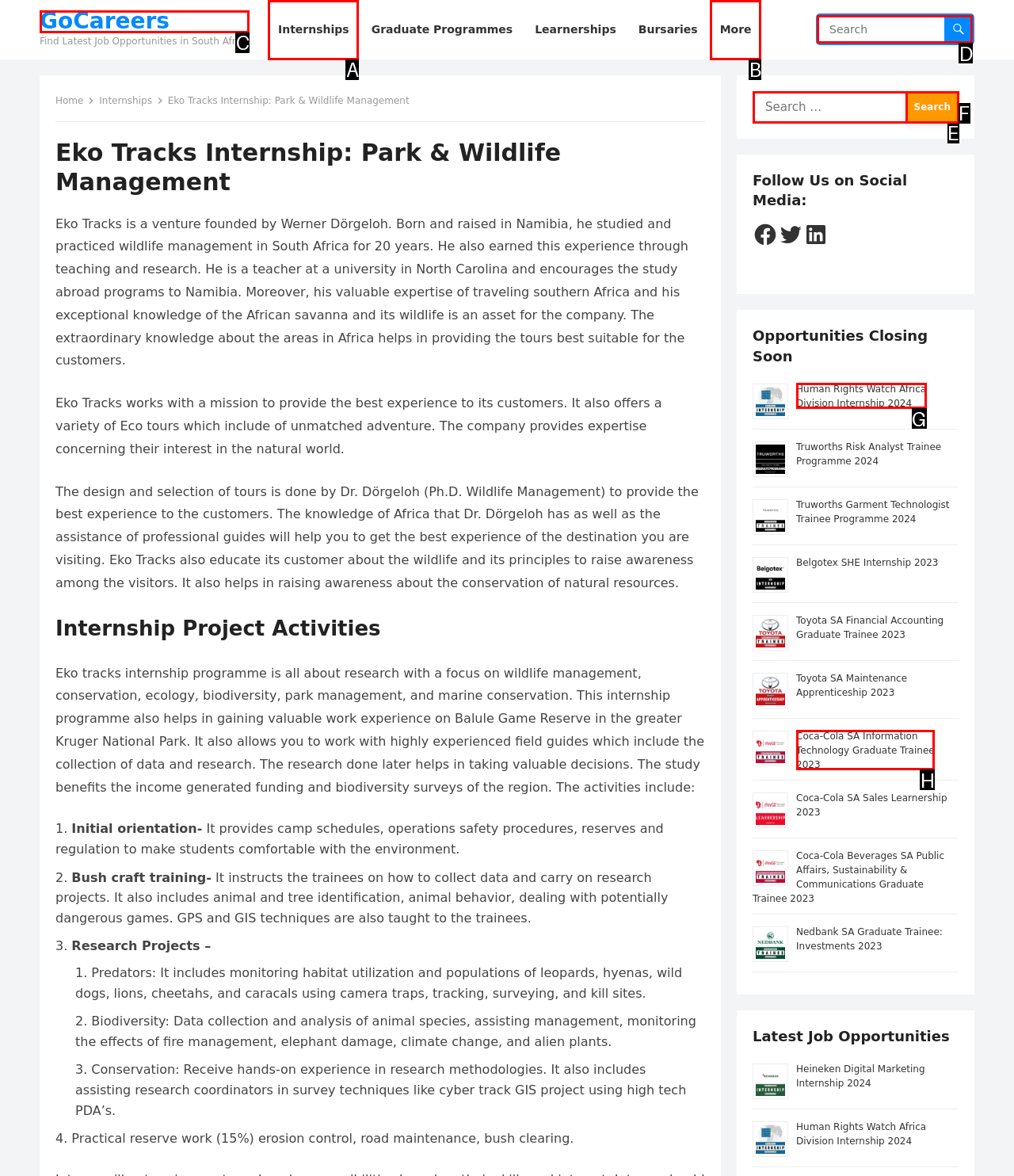Choose the correct UI element to click for this task: Search for internships Answer using the letter from the given choices.

D